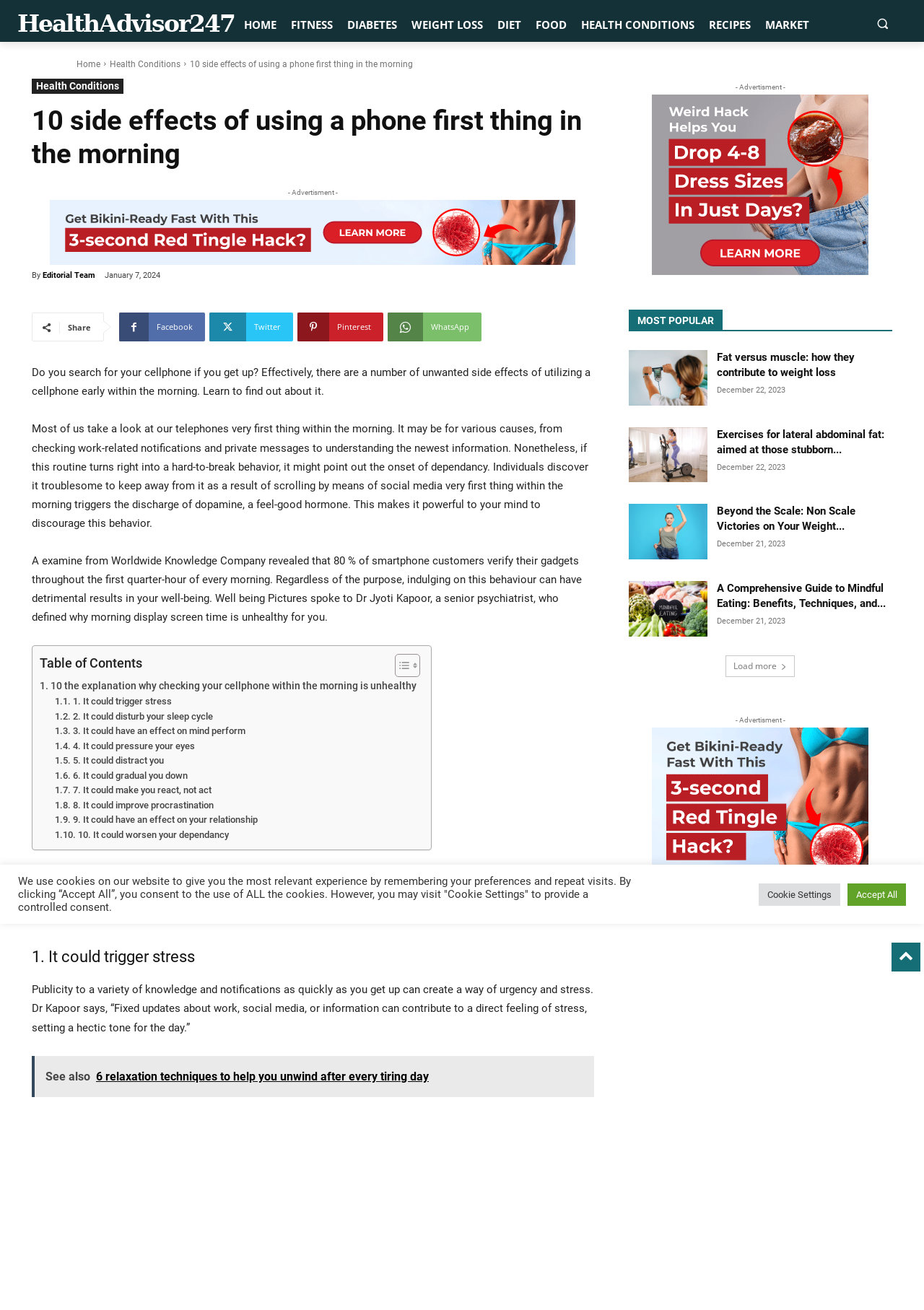Detail the various sections and features of the webpage.

This webpage is about the negative effects of using a phone first thing in the morning. At the top, there is a navigation bar with links to different sections of the website, including "HOME", "FITNESS", "DIABETES", and more. To the right of the navigation bar, there is a search button. 

Below the navigation bar, there is a heading that reads "10 side effects of using a phone first thing in the morning". This is followed by a brief introduction to the topic, explaining how many people check their phones immediately after waking up and how this can have negative effects on their well-being.

The main content of the webpage is divided into 10 sections, each describing a different side effect of using a phone in the morning. These sections are listed in a table of contents on the left side of the page, with links to each section. The sections are titled "It could trigger stress", "It could disturb your sleep cycle", and so on.

Each section provides a brief explanation of the side effect, along with a quote from a senior psychiatrist, Dr. Jyoti Kapoor. There are also links to related articles, such as "6 relaxation techniques to help you unwind after every tiring day".

In the middle of the page, there are two advertisements, one above the other. The first advertisement is an image with a caption "spot_img", and the second is a text-based advertisement.

At the bottom of the page, there is a section titled "MOST POPULAR", which lists four popular articles on the website. Each article has a heading, a brief summary, and a link to read more. The articles are related to health and fitness, with topics such as weight loss and mindful eating.

Finally, there is a "Load more" button at the very bottom of the page, which suggests that there are more articles or content to be loaded.